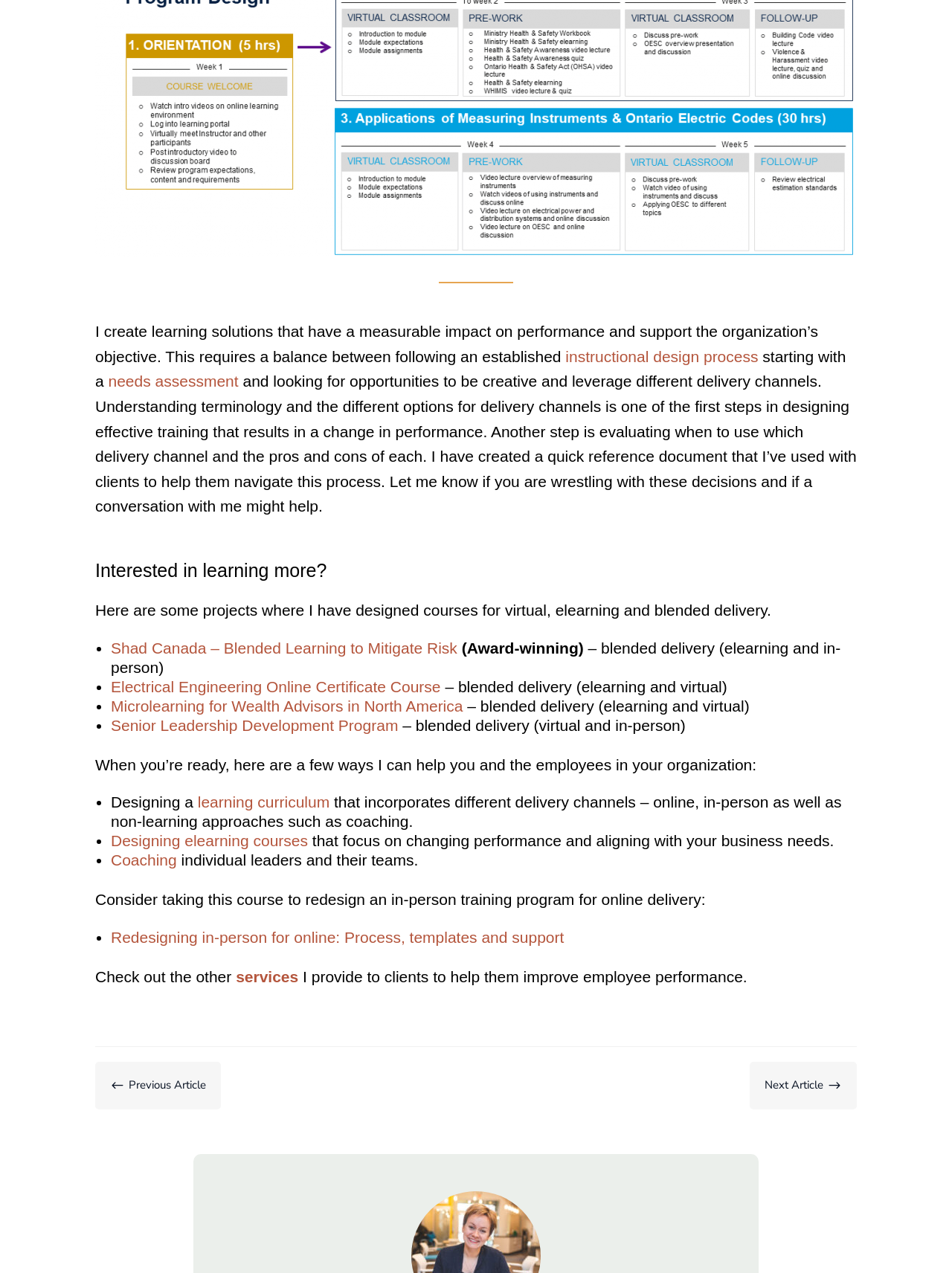What types of delivery channels are mentioned?
From the details in the image, provide a complete and detailed answer to the question.

The text mentions 'virtual, elearning and blended delivery' as options for training. These are the types of delivery channels mentioned on the webpage.